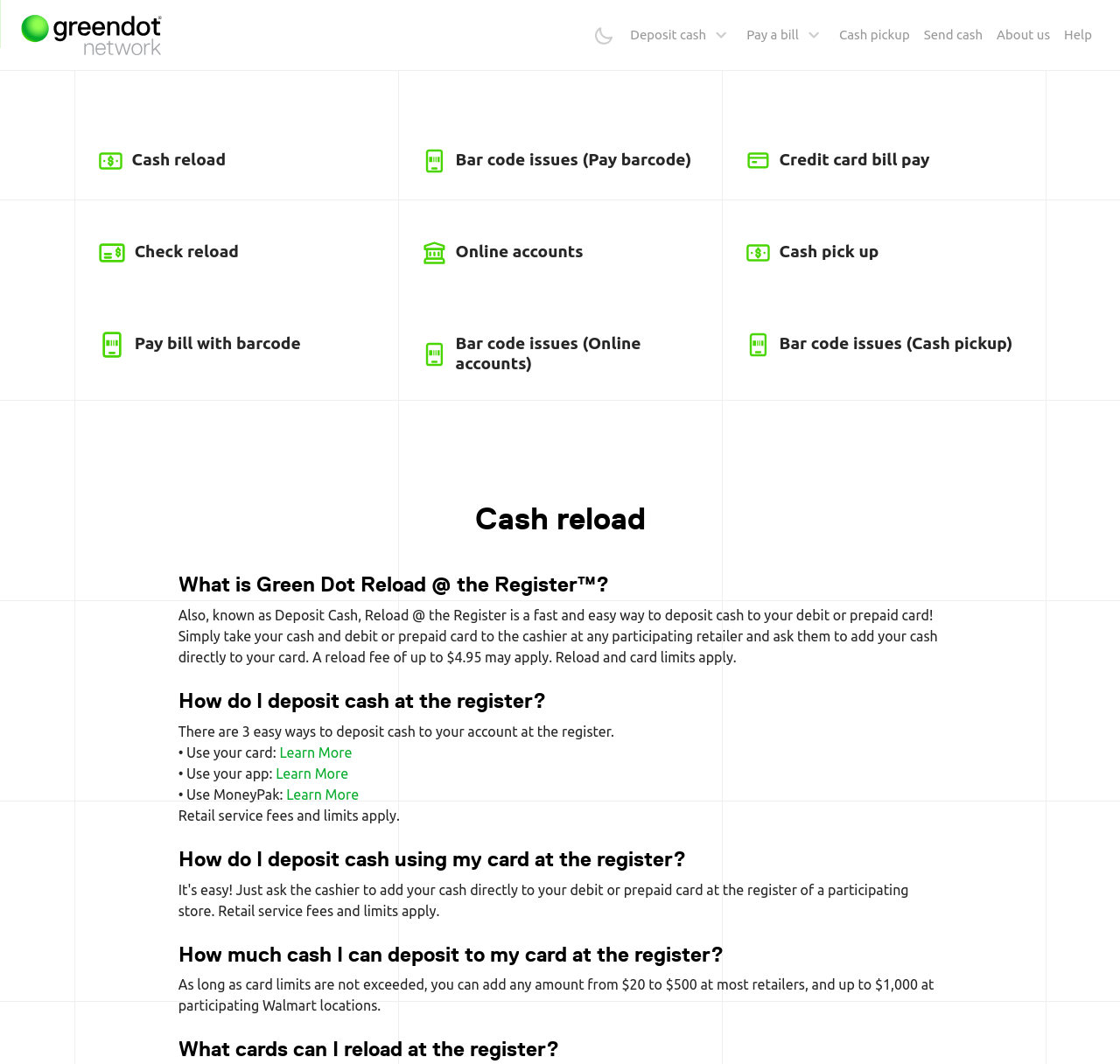Please identify the coordinates of the bounding box for the clickable region that will accomplish this instruction: "Click on Learn More".

[0.25, 0.7, 0.314, 0.714]